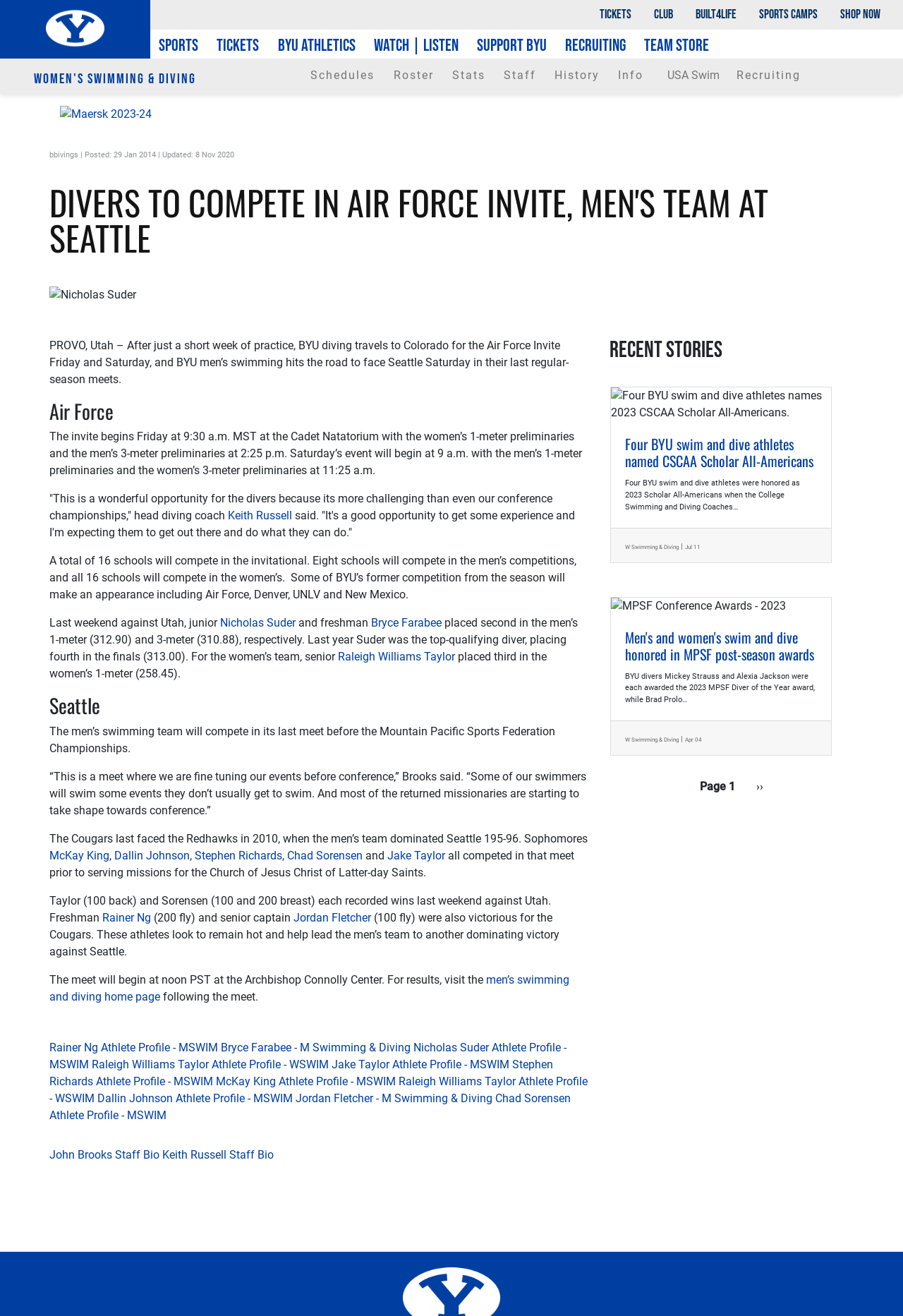Identify the bounding box for the UI element that is described as follows: "New Student Inquiry".

None